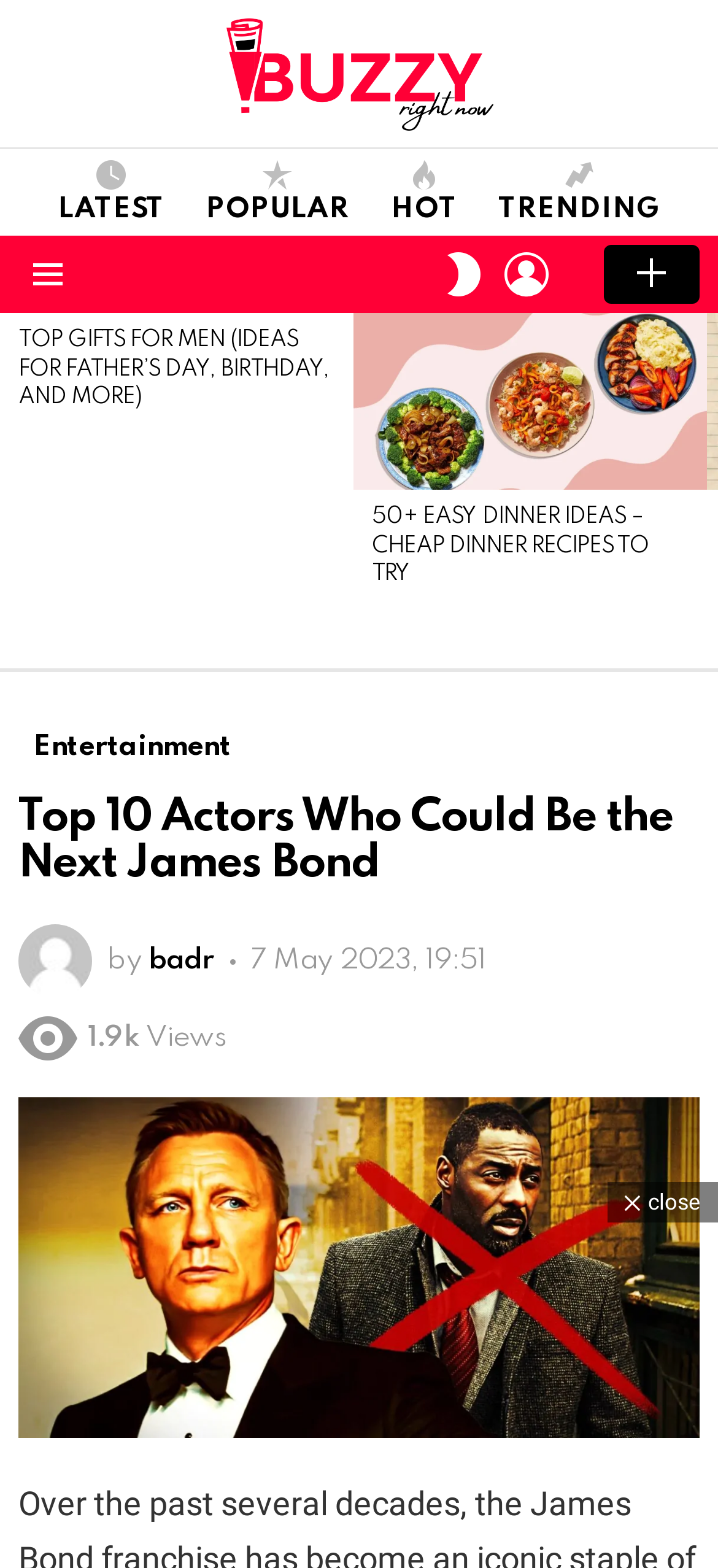Identify the bounding box coordinates of the clickable region to carry out the given instruction: "Click on the 'LATEST' tab".

[0.051, 0.103, 0.258, 0.144]